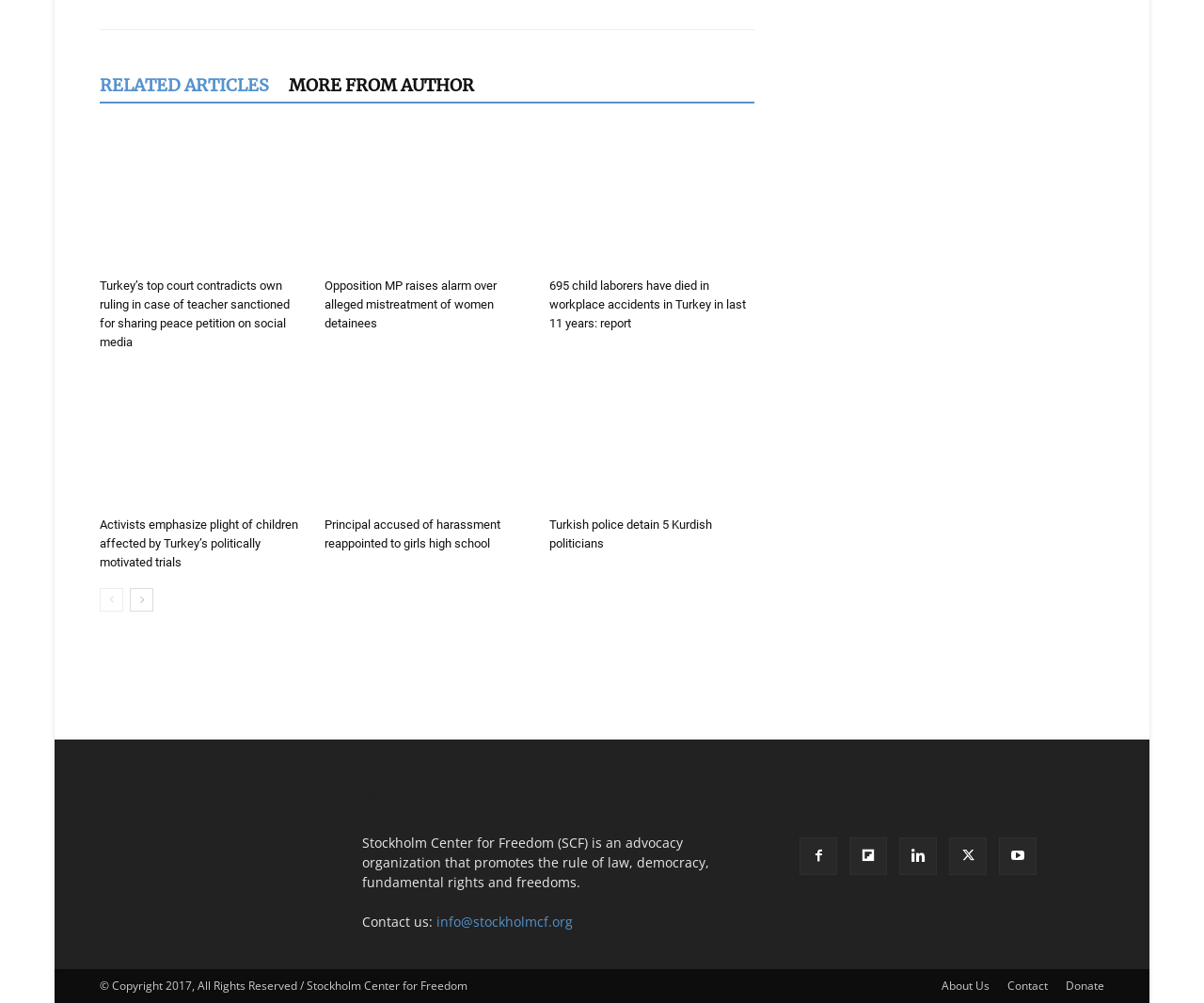Answer the question below in one word or phrase:
What is the email address to contact the organization?

info@stockholmcf.org